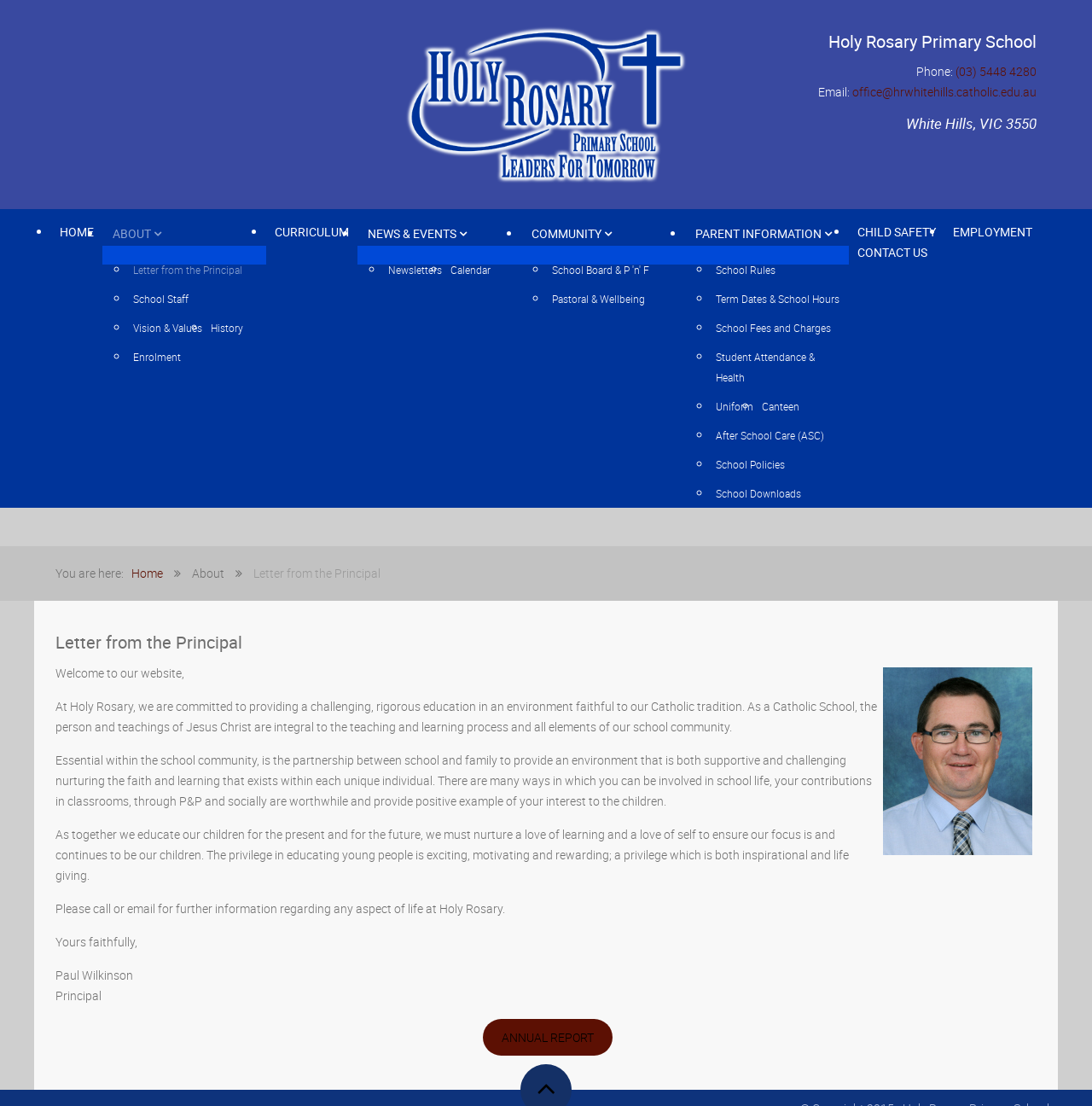Please predict the bounding box coordinates of the element's region where a click is necessary to complete the following instruction: "Read the 'Annual Report'". The coordinates should be represented by four float numbers between 0 and 1, i.e., [left, top, right, bottom].

[0.442, 0.921, 0.561, 0.954]